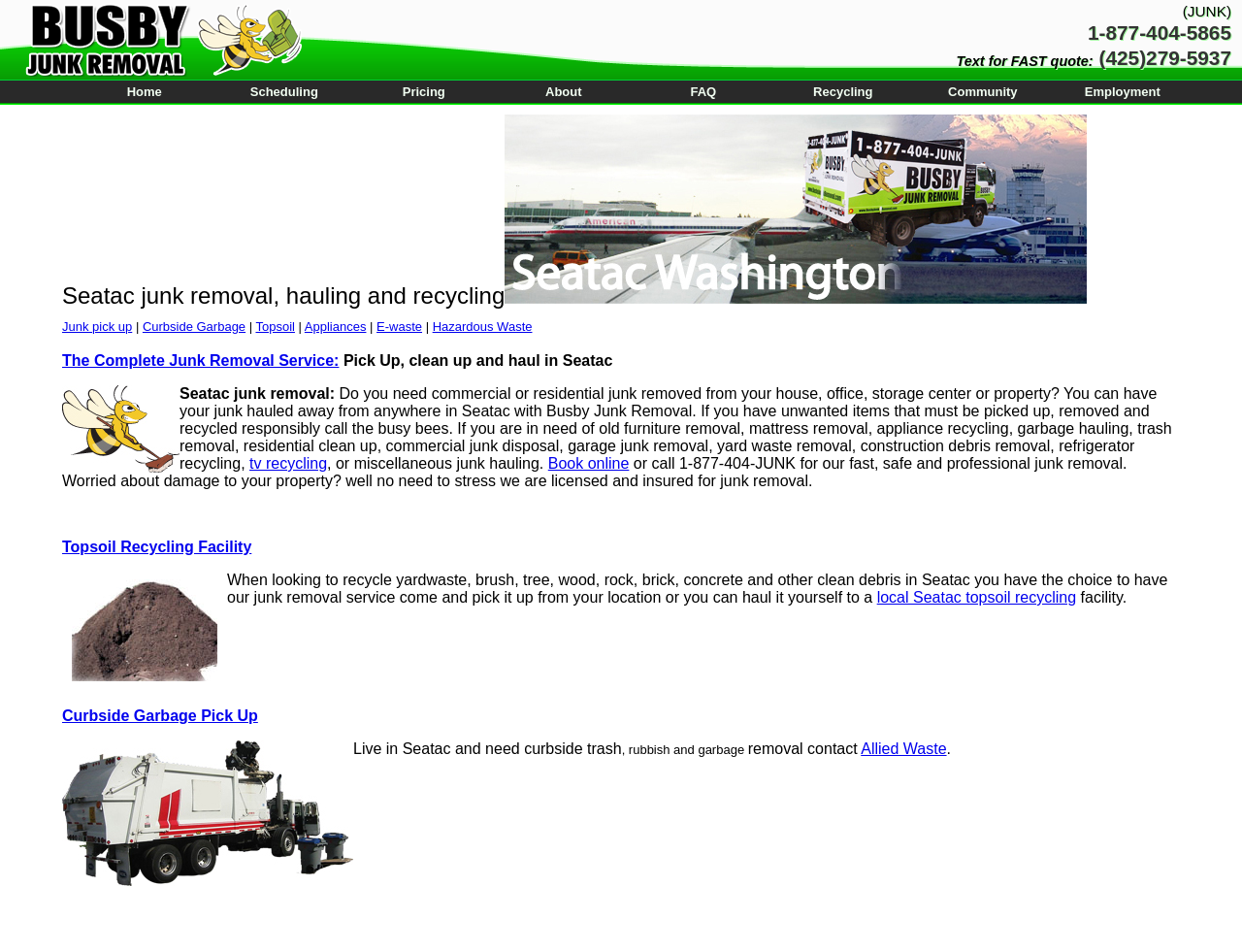What services does Busby Junk Removal offer?
Please use the image to provide a one-word or short phrase answer.

Junk removal, hauling, recycling